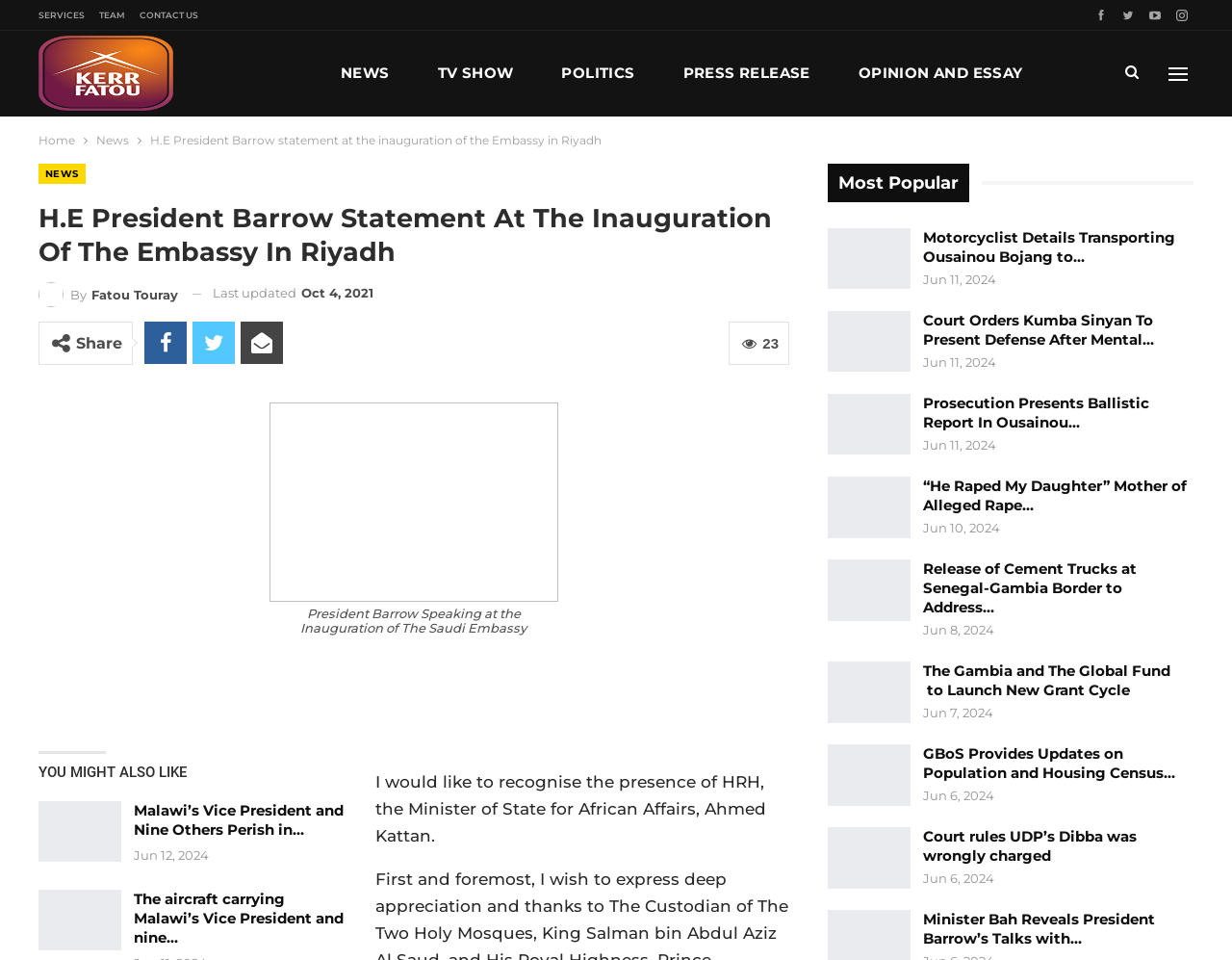Please identify the coordinates of the bounding box for the clickable region that will accomplish this instruction: "Click on the 'Share' button".

[0.062, 0.348, 0.099, 0.367]